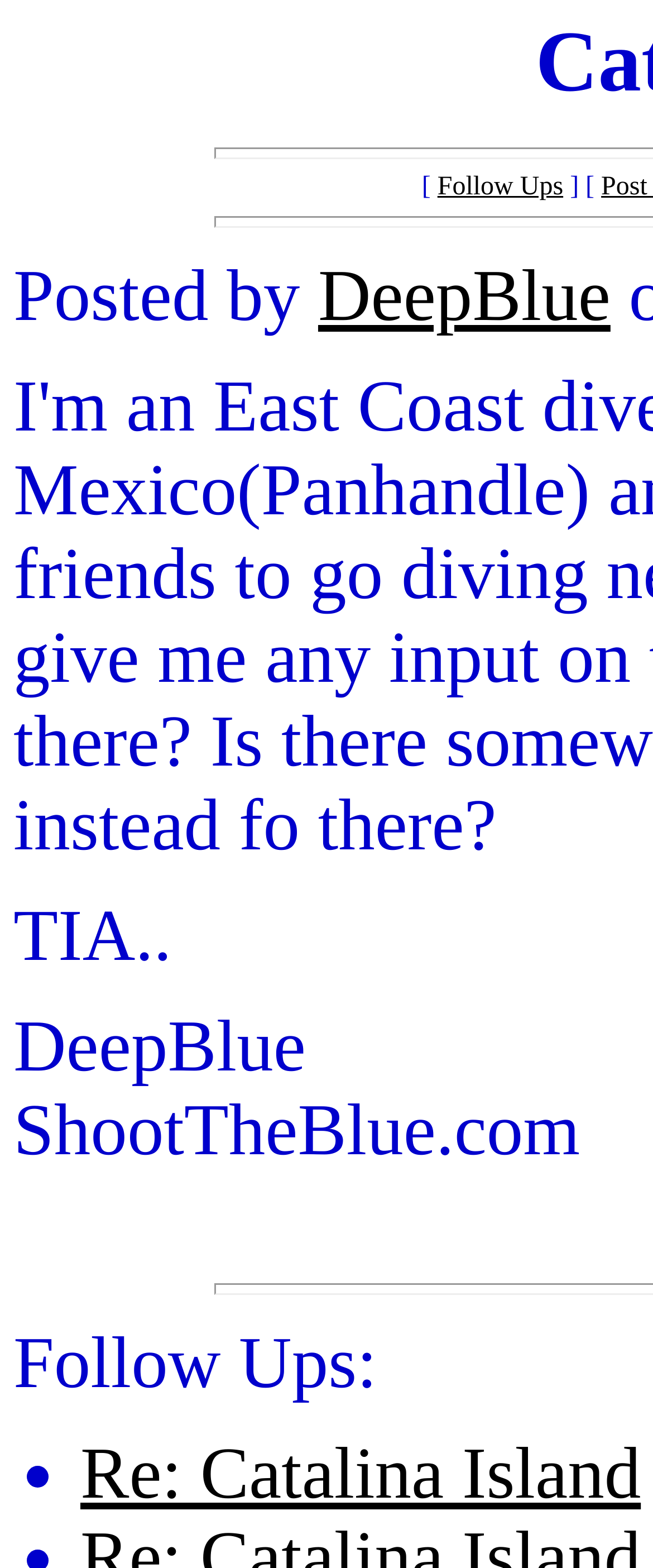Given the element description, predict the bounding box coordinates in the format (top-left x, top-left y, bottom-right x, bottom-right y). Make sure all values are between 0 and 1. Here is the element description: DeepBlue

[0.487, 0.164, 0.935, 0.215]